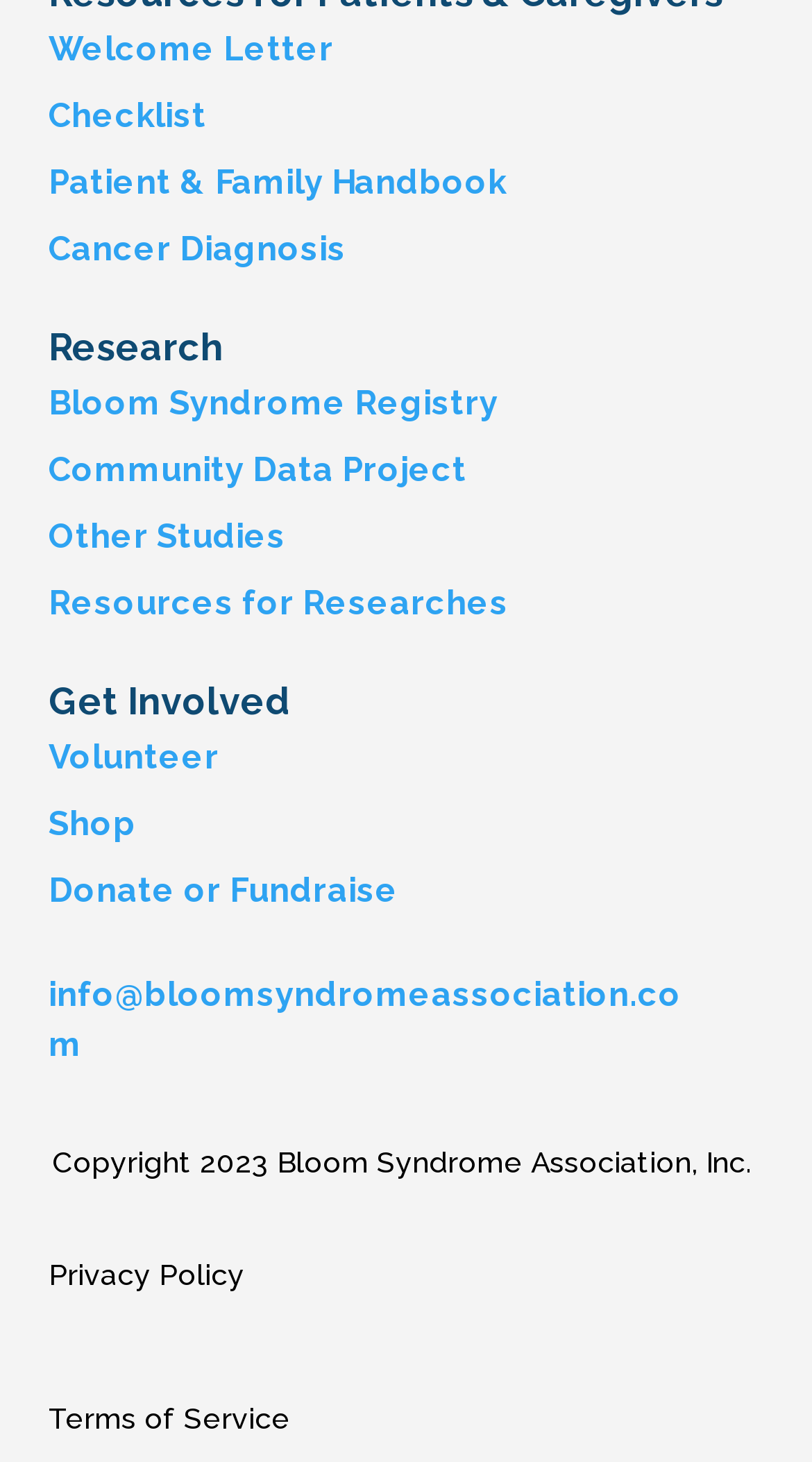Please identify the coordinates of the bounding box that should be clicked to fulfill this instruction: "Learn about cancer diagnosis".

[0.06, 0.157, 0.427, 0.184]